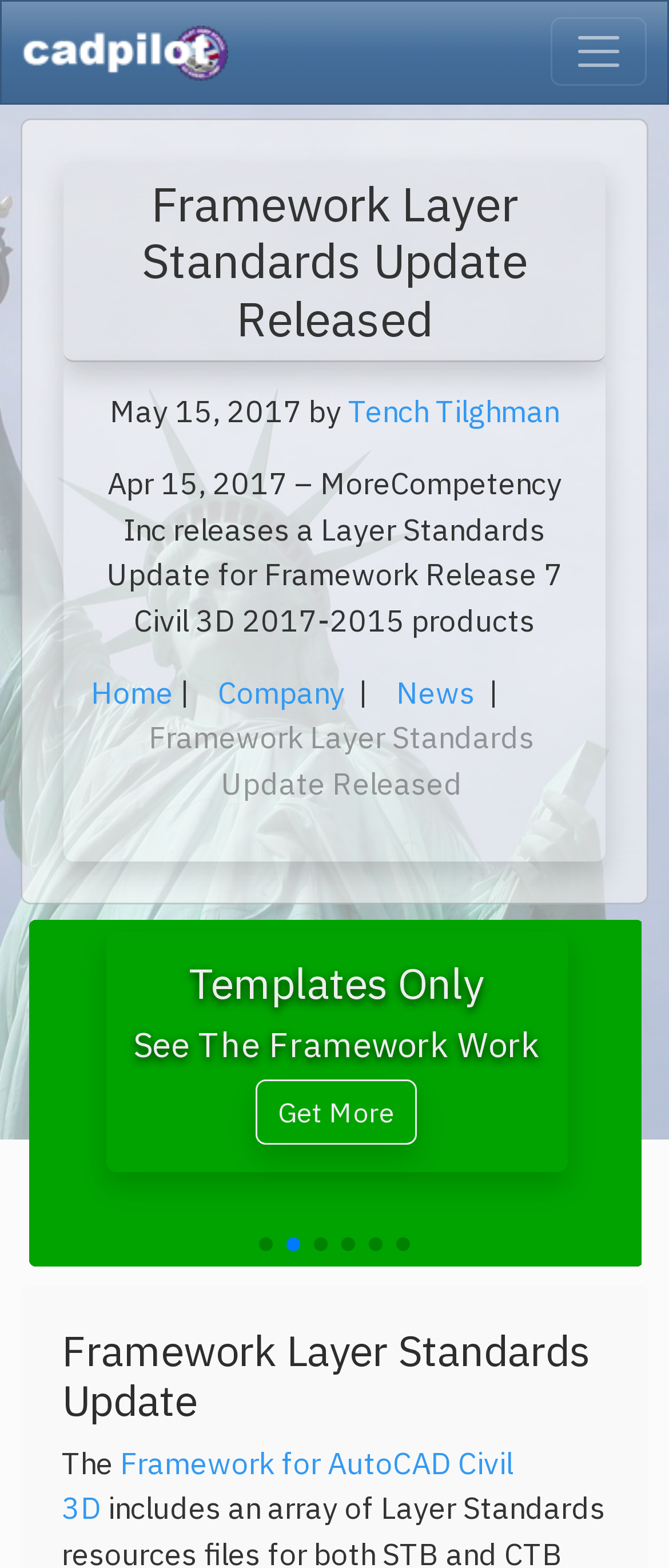Respond to the question below with a single word or phrase:
What is the logo of the website?

cadpilot.com